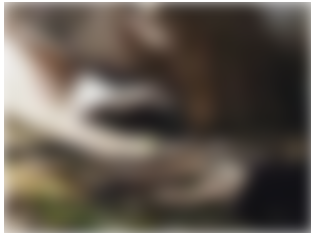What themes does the image resonate with?
Identify the answer in the screenshot and reply with a single word or phrase.

identity and narrative